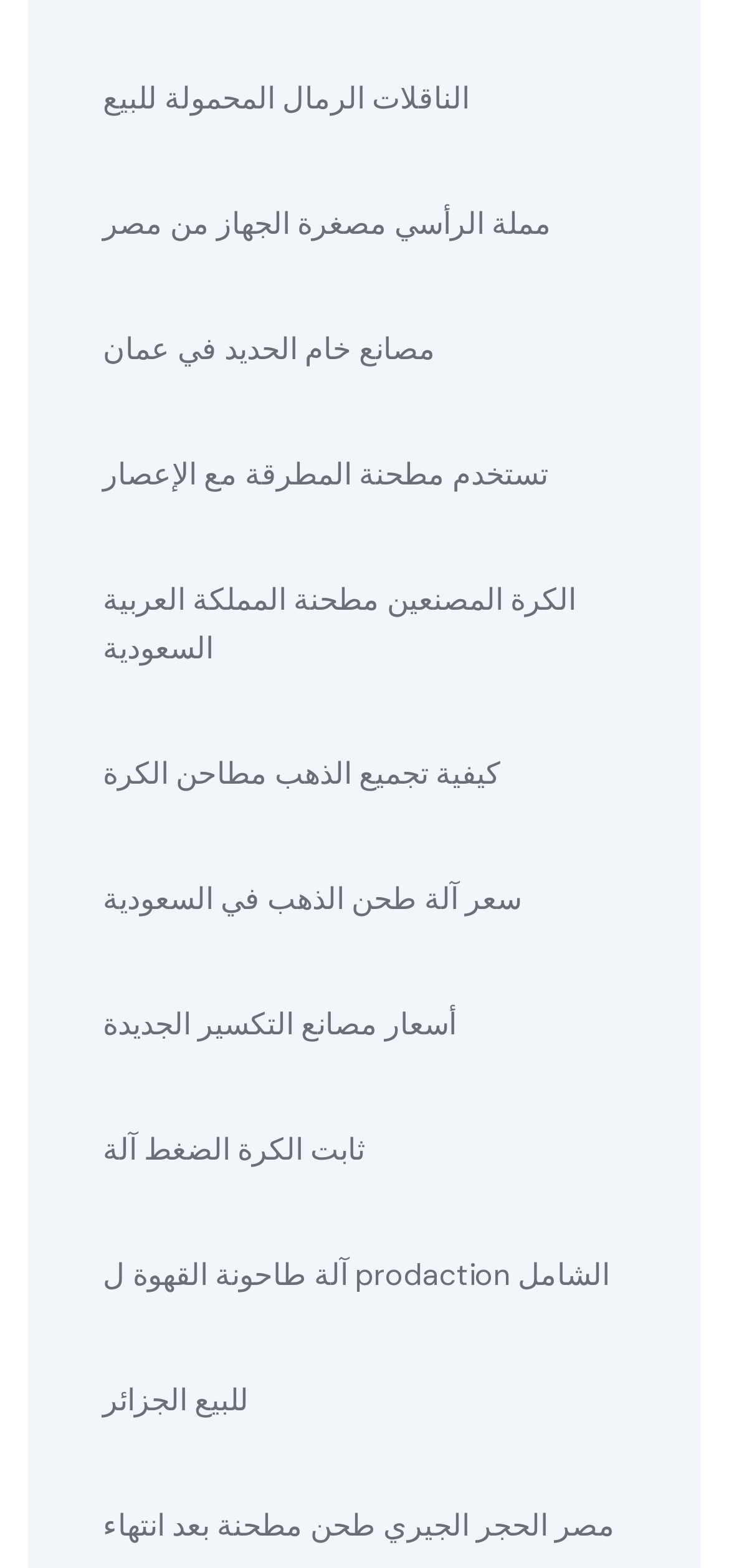Locate the bounding box of the user interface element based on this description: "مصانع خام الحديد في عمان".

[0.141, 0.208, 0.597, 0.239]